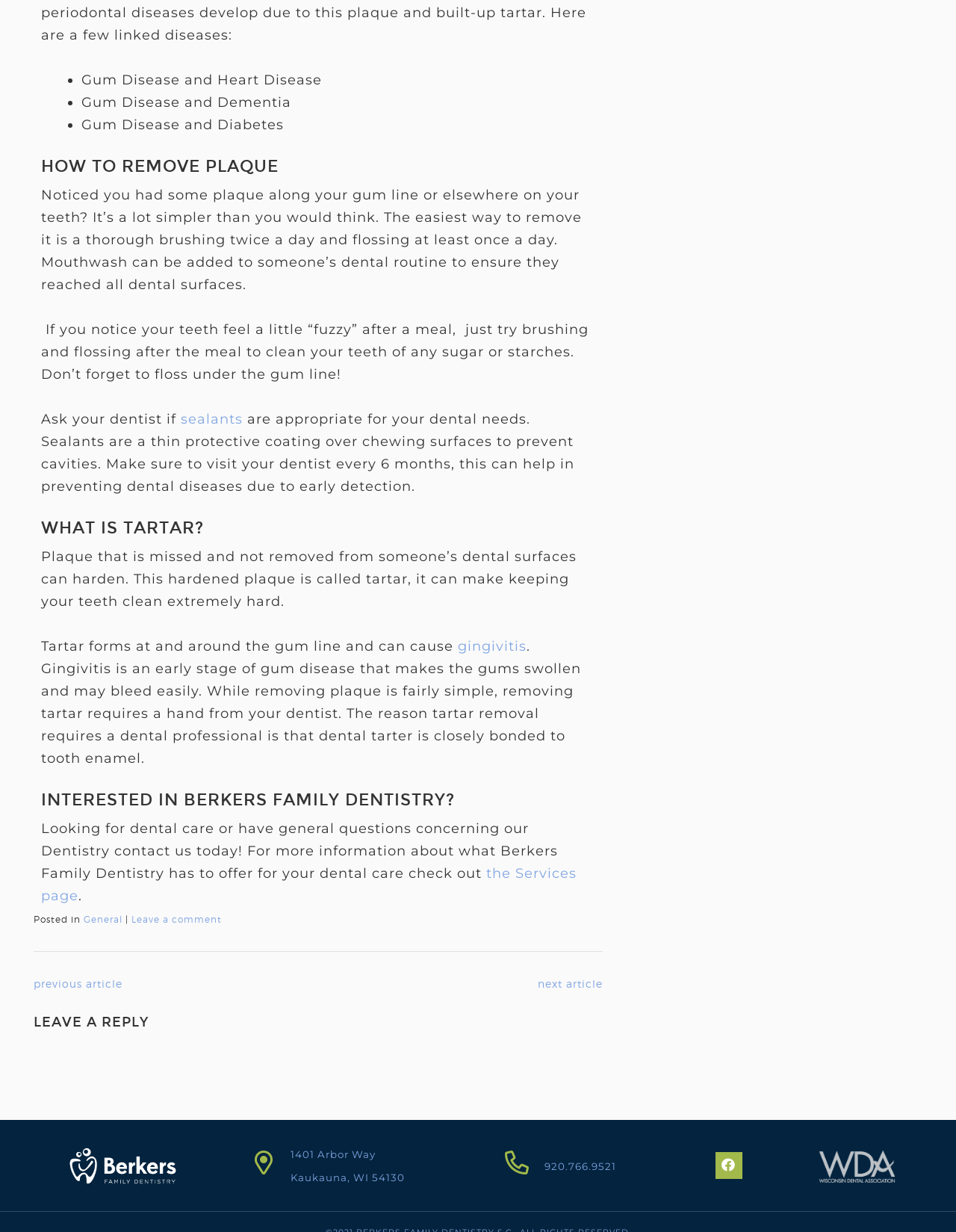Please specify the coordinates of the bounding box for the element that should be clicked to carry out this instruction: "Click the 'Leave a comment' link". The coordinates must be four float numbers between 0 and 1, formatted as [left, top, right, bottom].

[0.137, 0.742, 0.232, 0.752]